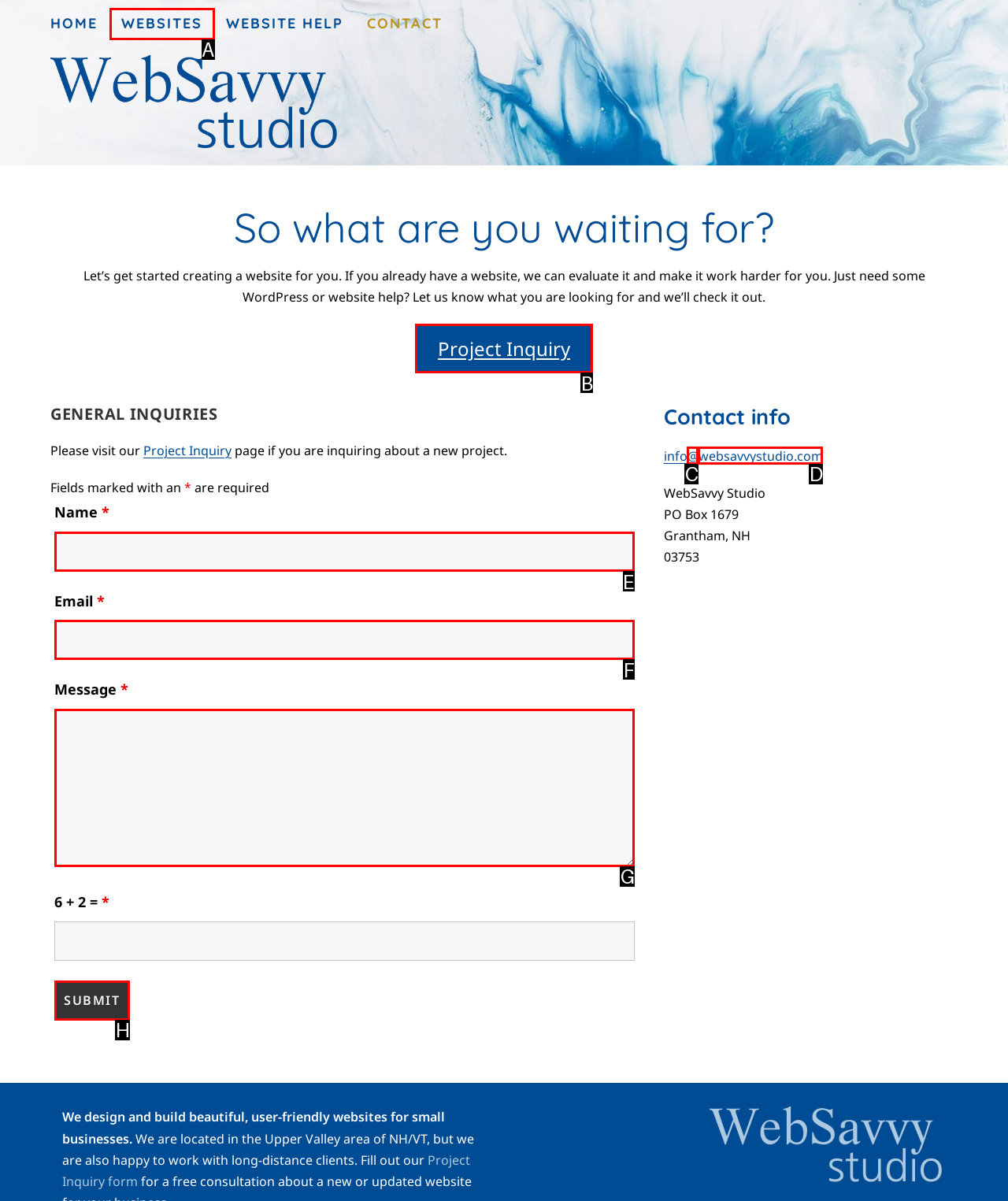Tell me which option I should click to complete the following task: Enter your name
Answer with the option's letter from the given choices directly.

None